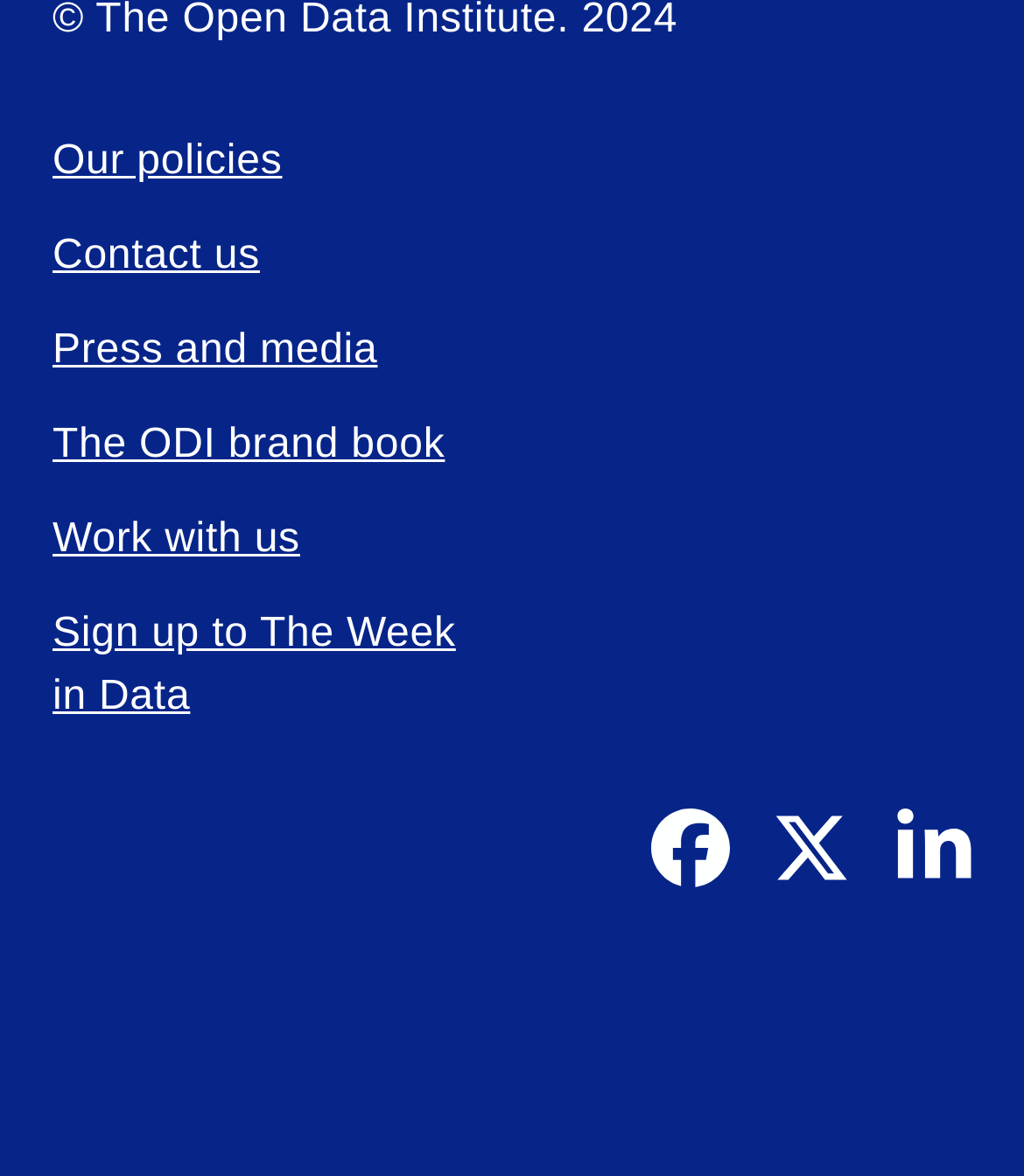Determine the bounding box coordinates of the section to be clicked to follow the instruction: "Go to the home page". The coordinates should be given as four float numbers between 0 and 1, formatted as [left, top, right, bottom].

None